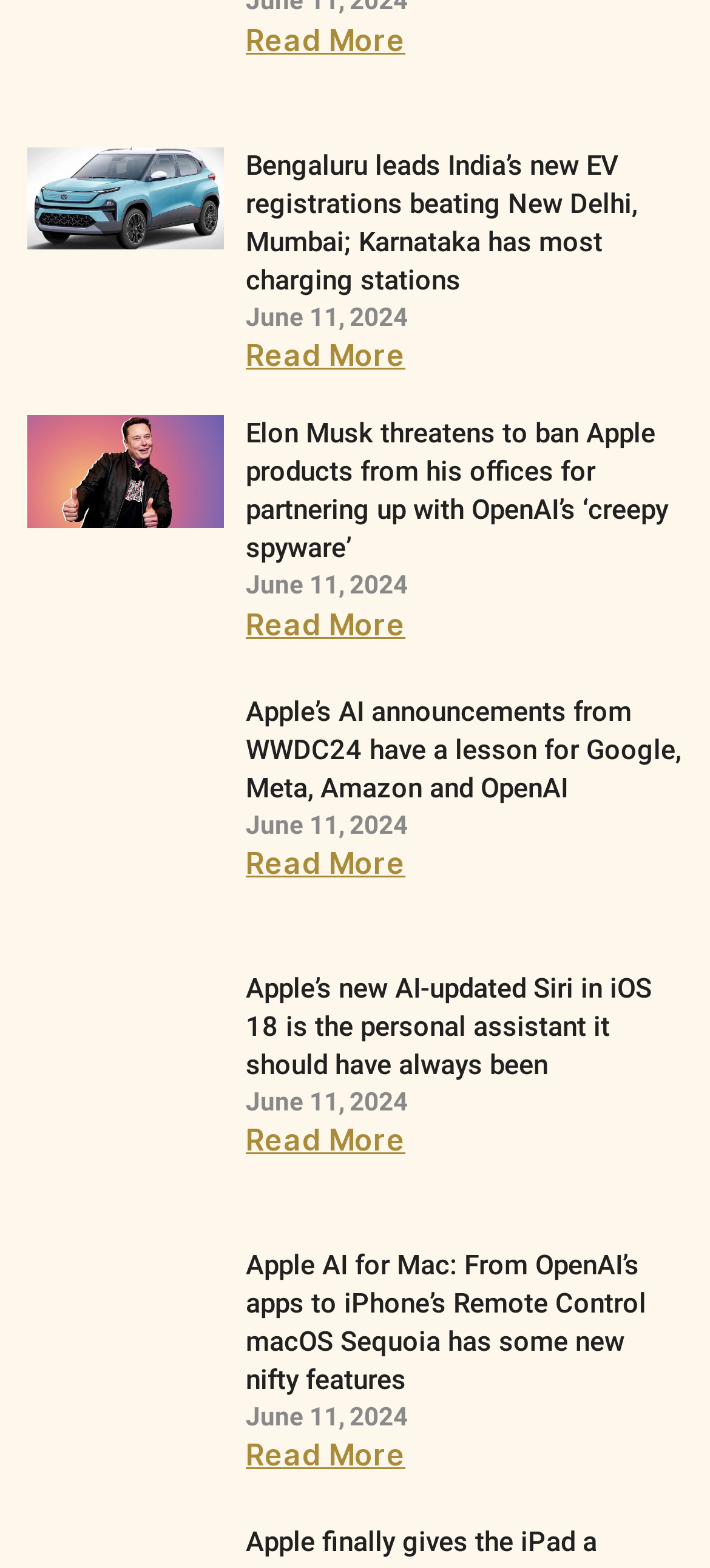Give a short answer to this question using one word or a phrase:
How many articles are on this webpage?

5